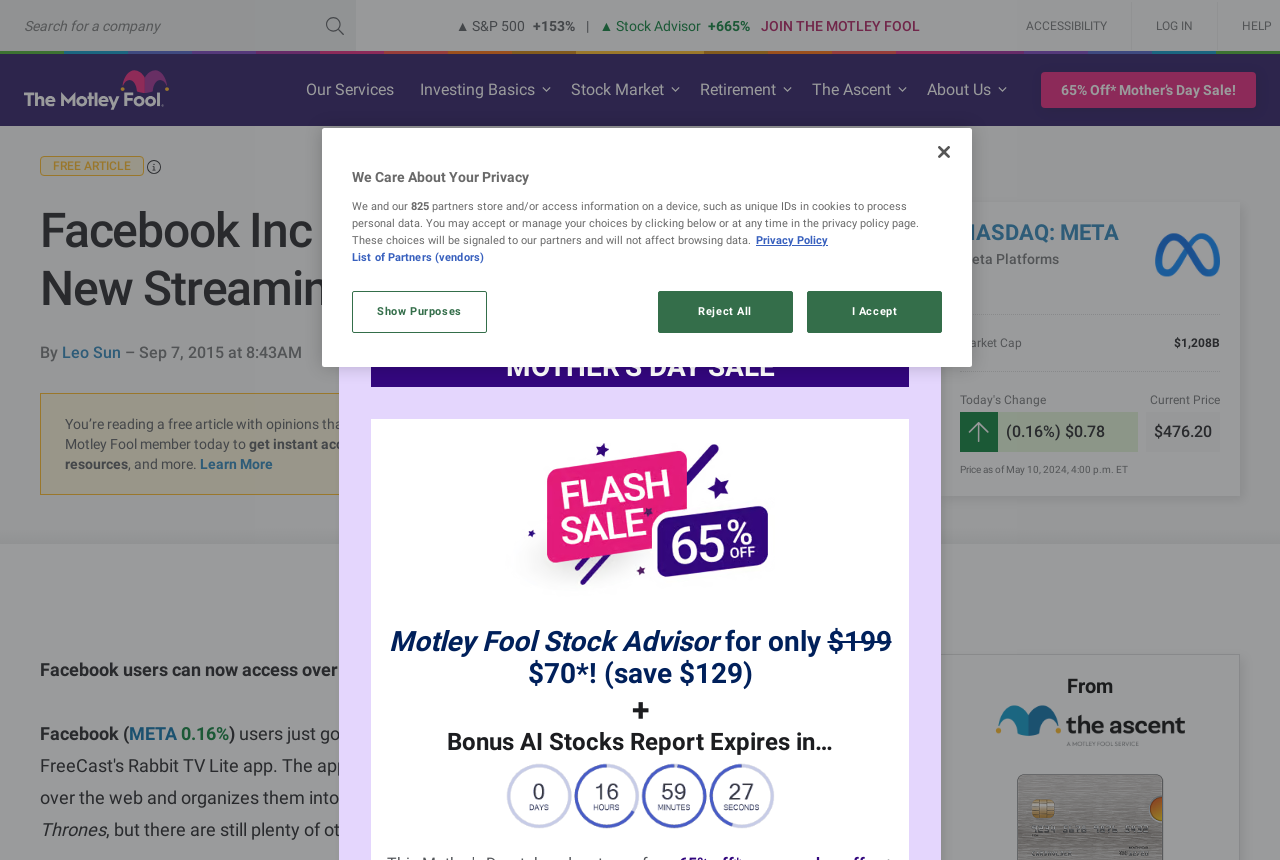Identify and extract the main heading of the webpage.

Facebook Inc Threatens YouTube With New Streaming TV App